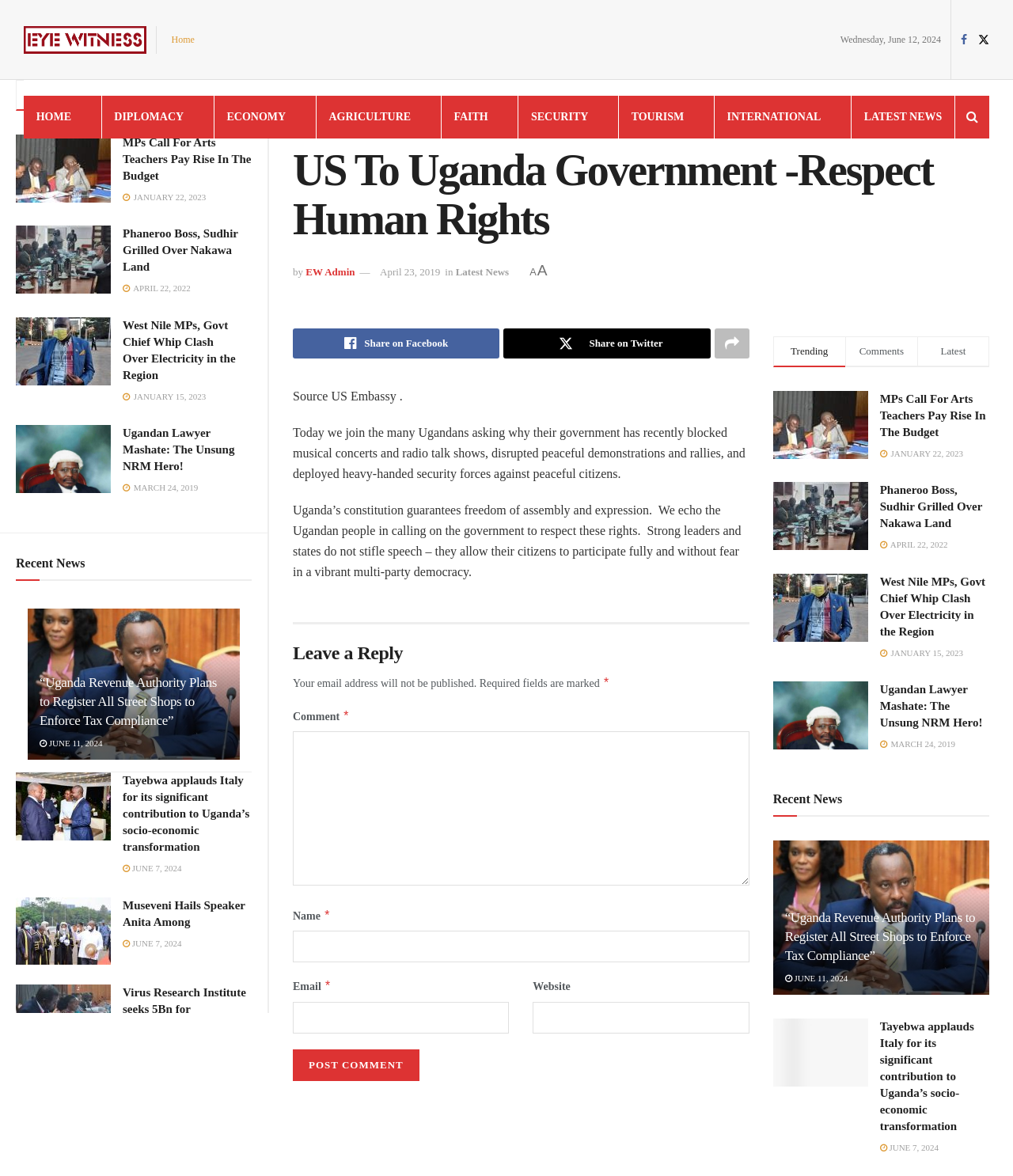What is the topic of the section that contains the link 'DIPLOMACY'?
Look at the screenshot and give a one-word or phrase answer.

Diplomacy